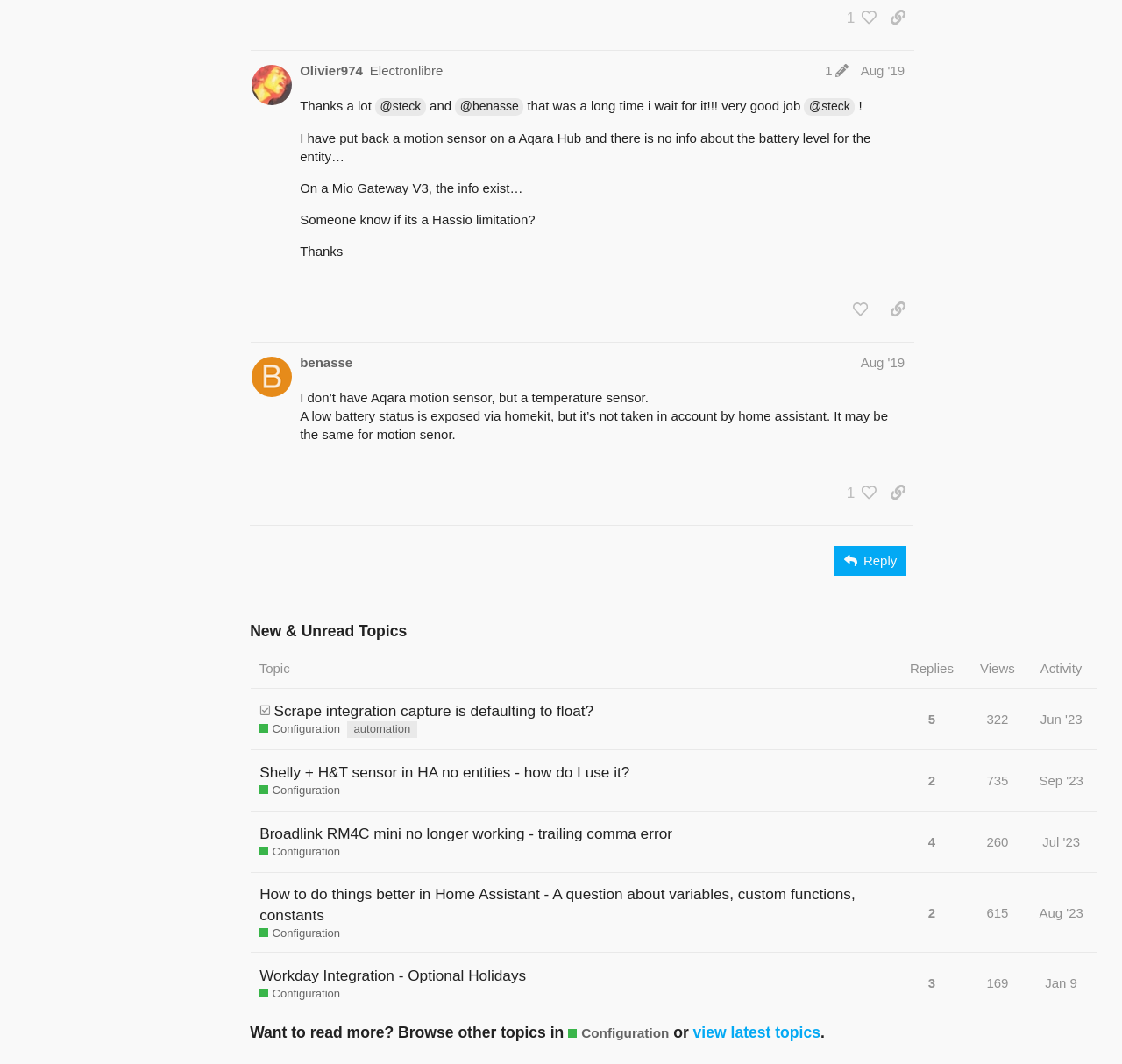Please identify the bounding box coordinates of the clickable region that I should interact with to perform the following instruction: "view new and unread topics". The coordinates should be expressed as four float numbers between 0 and 1, i.e., [left, top, right, bottom].

[0.223, 0.583, 0.977, 0.603]